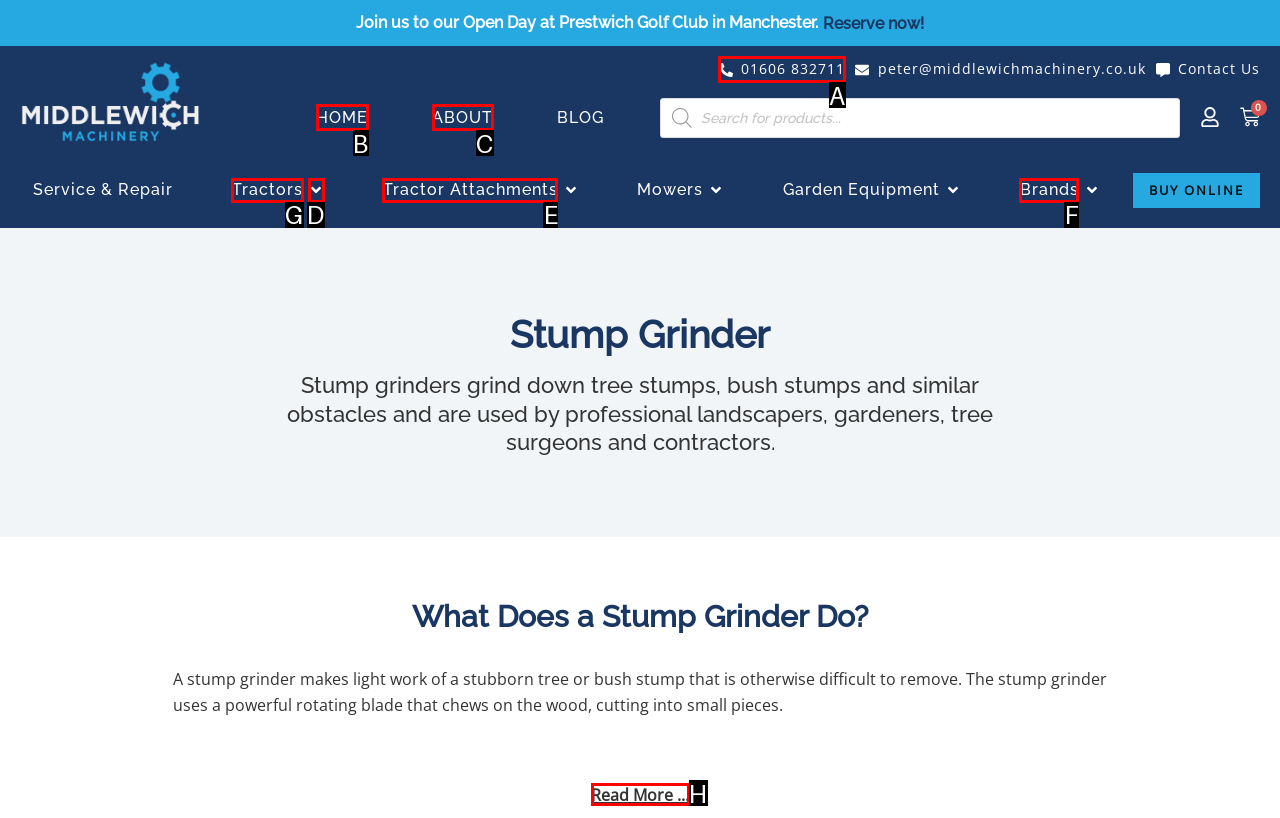Choose the HTML element that should be clicked to achieve this task: Click the SAWR logo
Respond with the letter of the correct choice.

None